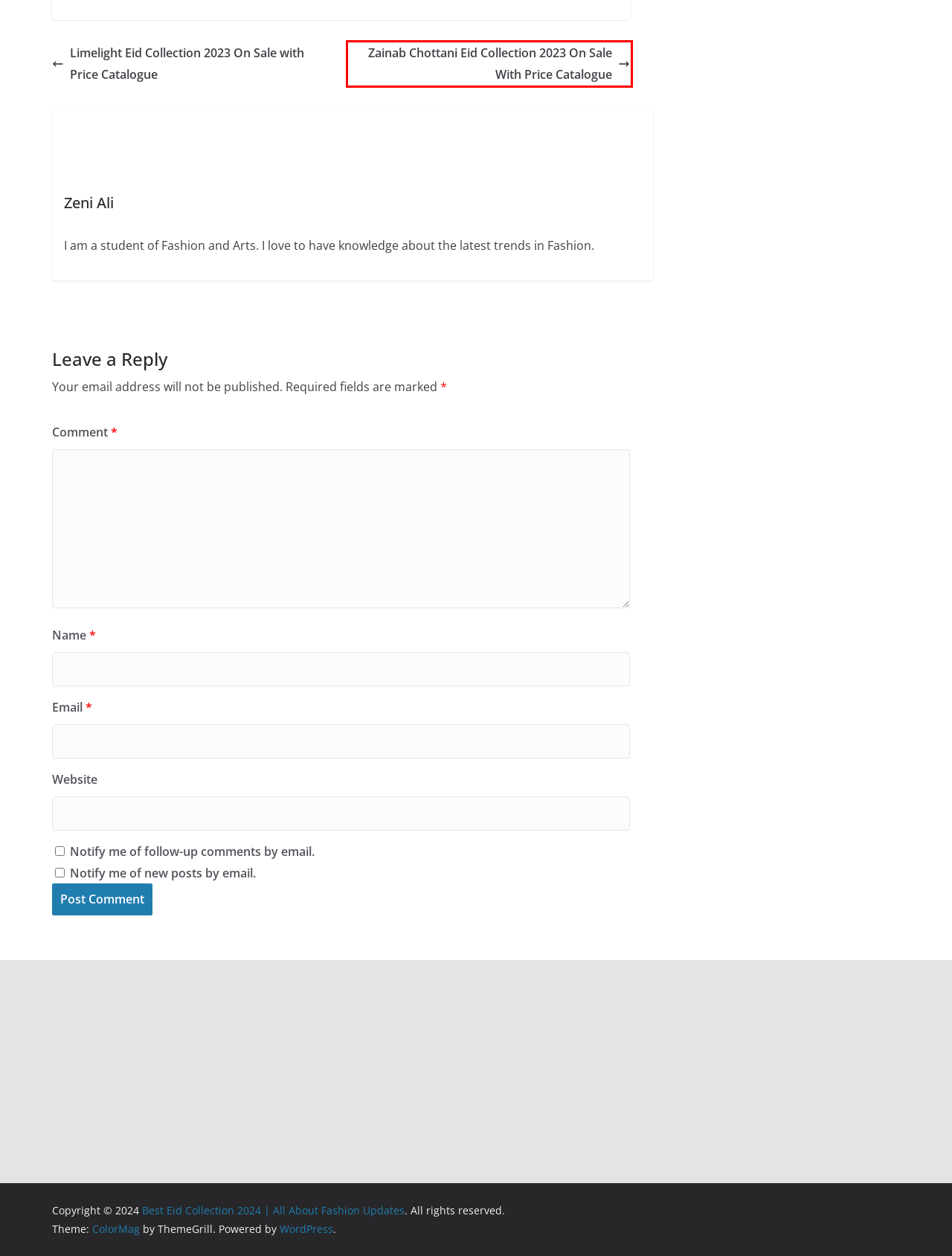Observe the screenshot of a webpage with a red bounding box highlighting an element. Choose the webpage description that accurately reflects the new page after the element within the bounding box is clicked. Here are the candidates:
A. Latest Eid Collection 2024 With Price On Sale Up to 70% Off
B. Bata Shoes Eid Collection 2023 On Sale with Price For Man & Woman
C. 32 Latest Eid Mehndi Designs 2024 Images Easy & New Style
D. Sana Safinaz Eid Collection 2023 On Sale With Price Catalogue
E. Maria B Eid Collection 2023 On Sale with Price Catalogue
F. Blog Tool, Publishing Platform, and CMS – WordPress.org
G. Zainab Chottani Eid Collection 2023 On Sale With Price Catalogue
H. Best Eid Collection 2024 | All About Fashion Updates

G